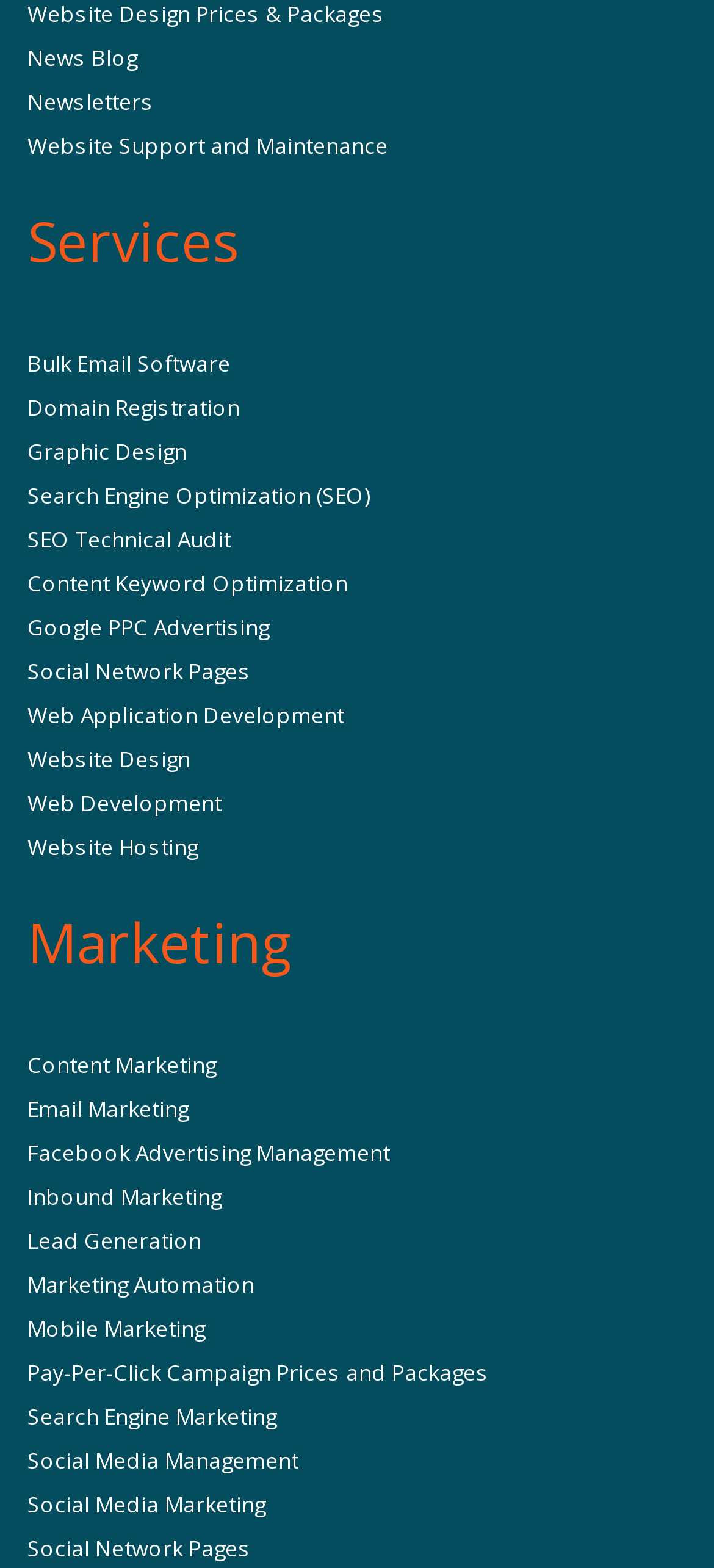Mark the bounding box of the element that matches the following description: "Sponsored Book Review Program".

None